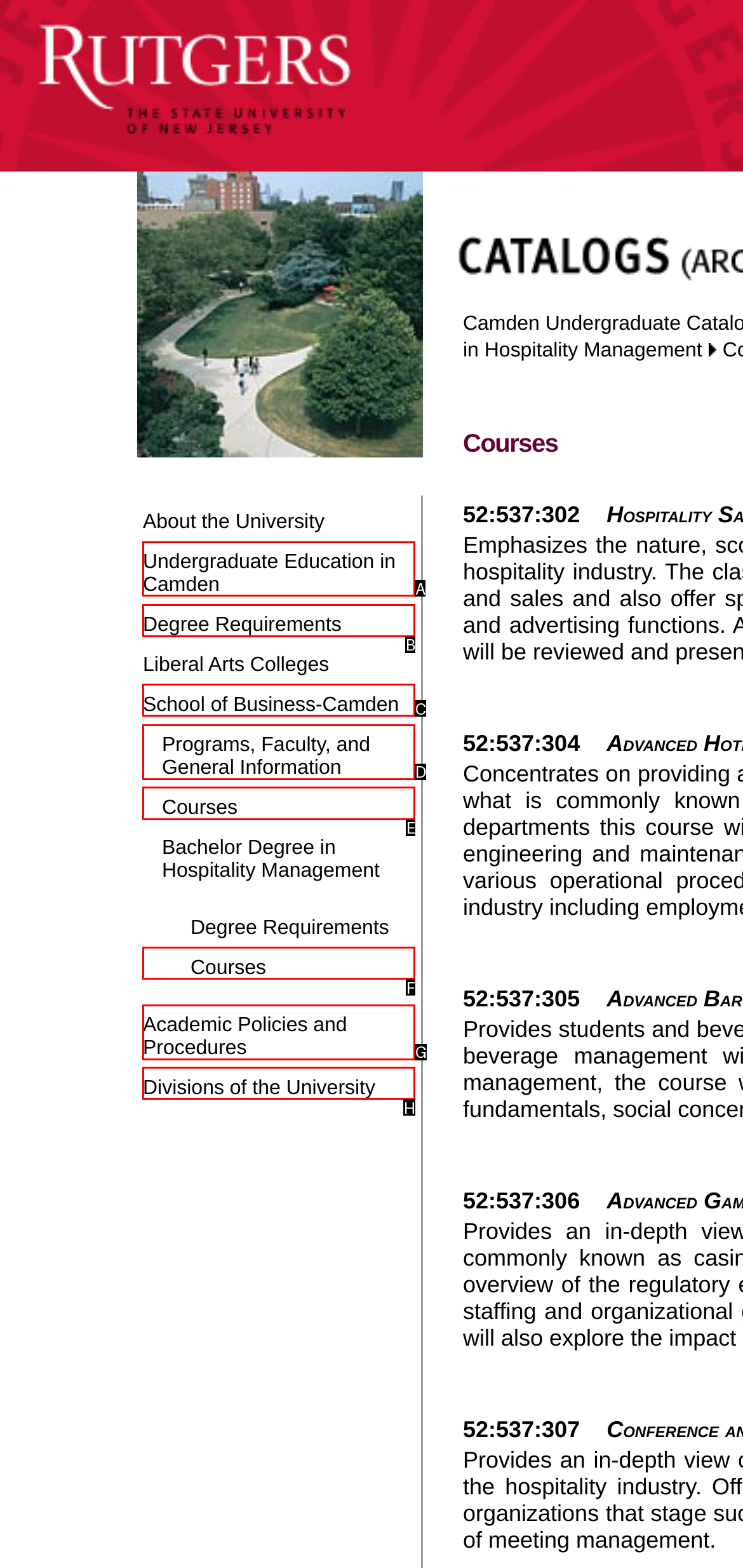Given the description: Degree Requirements, identify the matching option. Answer with the corresponding letter.

B